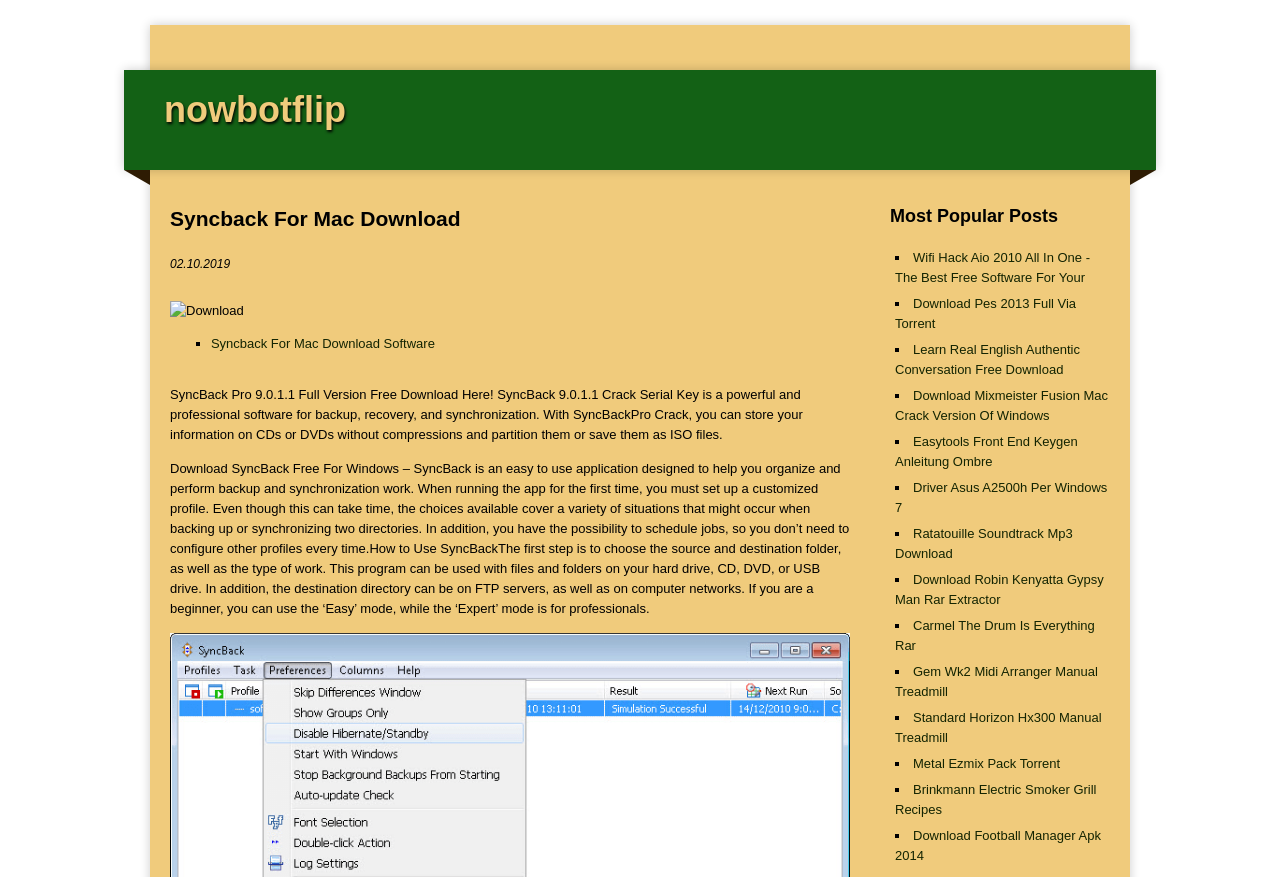Can you find the bounding box coordinates for the UI element given this description: "Syncback For Mac Download Software"? Provide the coordinates as four float numbers between 0 and 1: [left, top, right, bottom].

[0.165, 0.383, 0.34, 0.4]